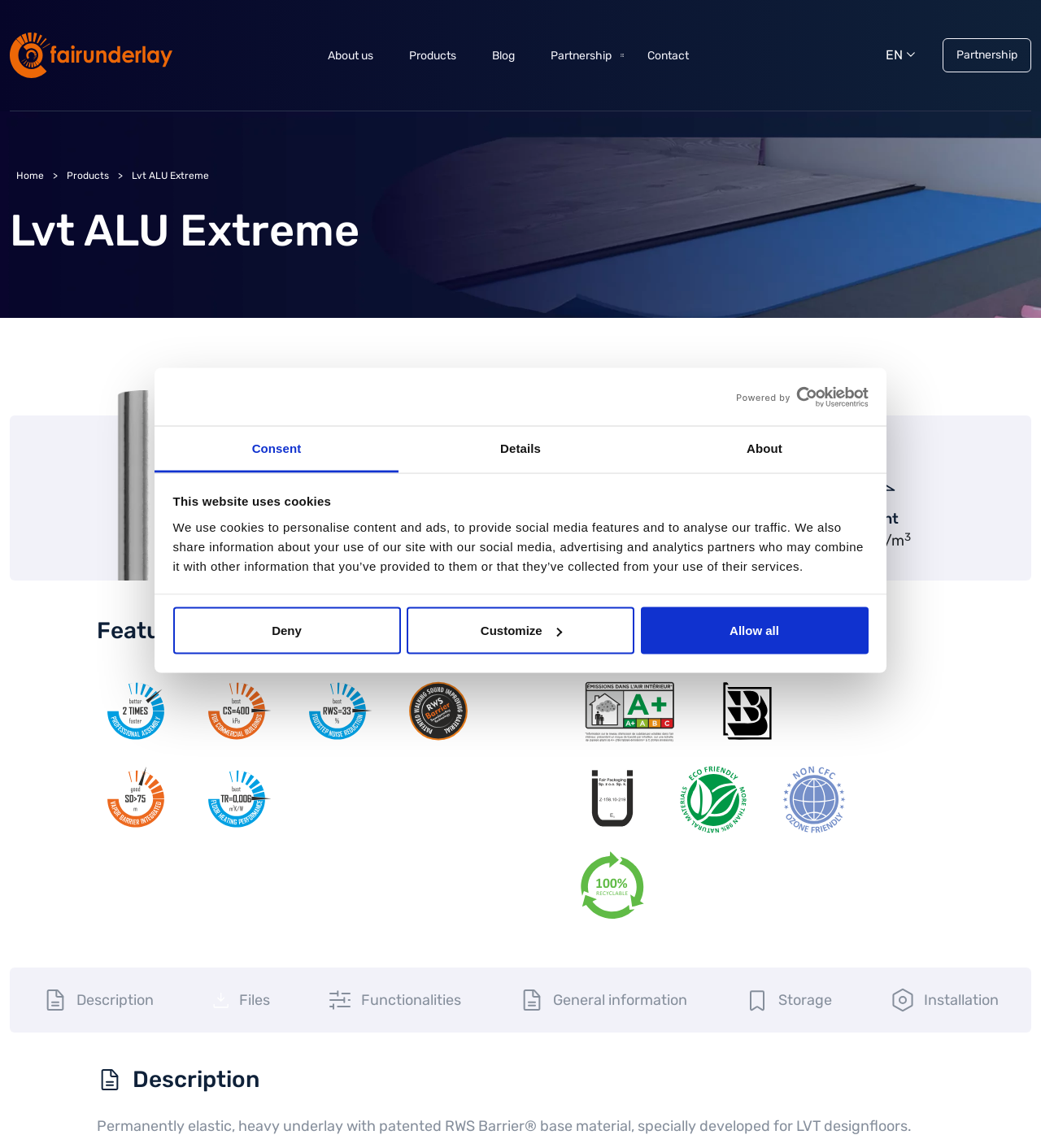What is the weight of the Lvt ALU Extreme product per meter?
Answer the question with a detailed explanation, including all necessary information.

In the section describing the product features, there is a static text element that reads 'Weight' followed by another static text element that reads '905 kg/m'. This indicates that the weight of the Lvt ALU Extreme product per meter is 905 kg/m.